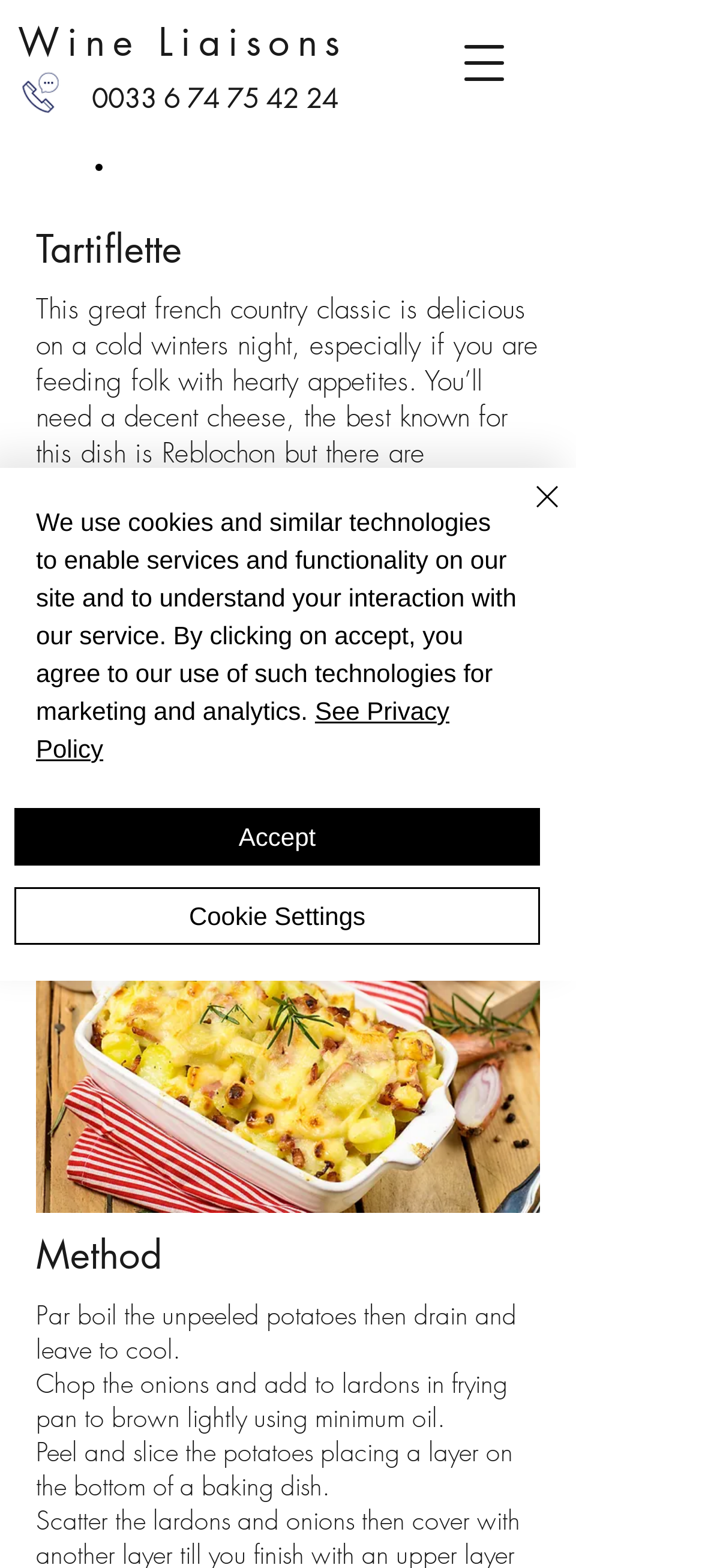What is the first step in preparing the potatoes?
Please ensure your answer is as detailed and informative as possible.

The webpage contains the text 'Par boil the unpeeled potatoes then drain and leave to cool.' which indicates that the first step in preparing the potatoes is to par boil them.